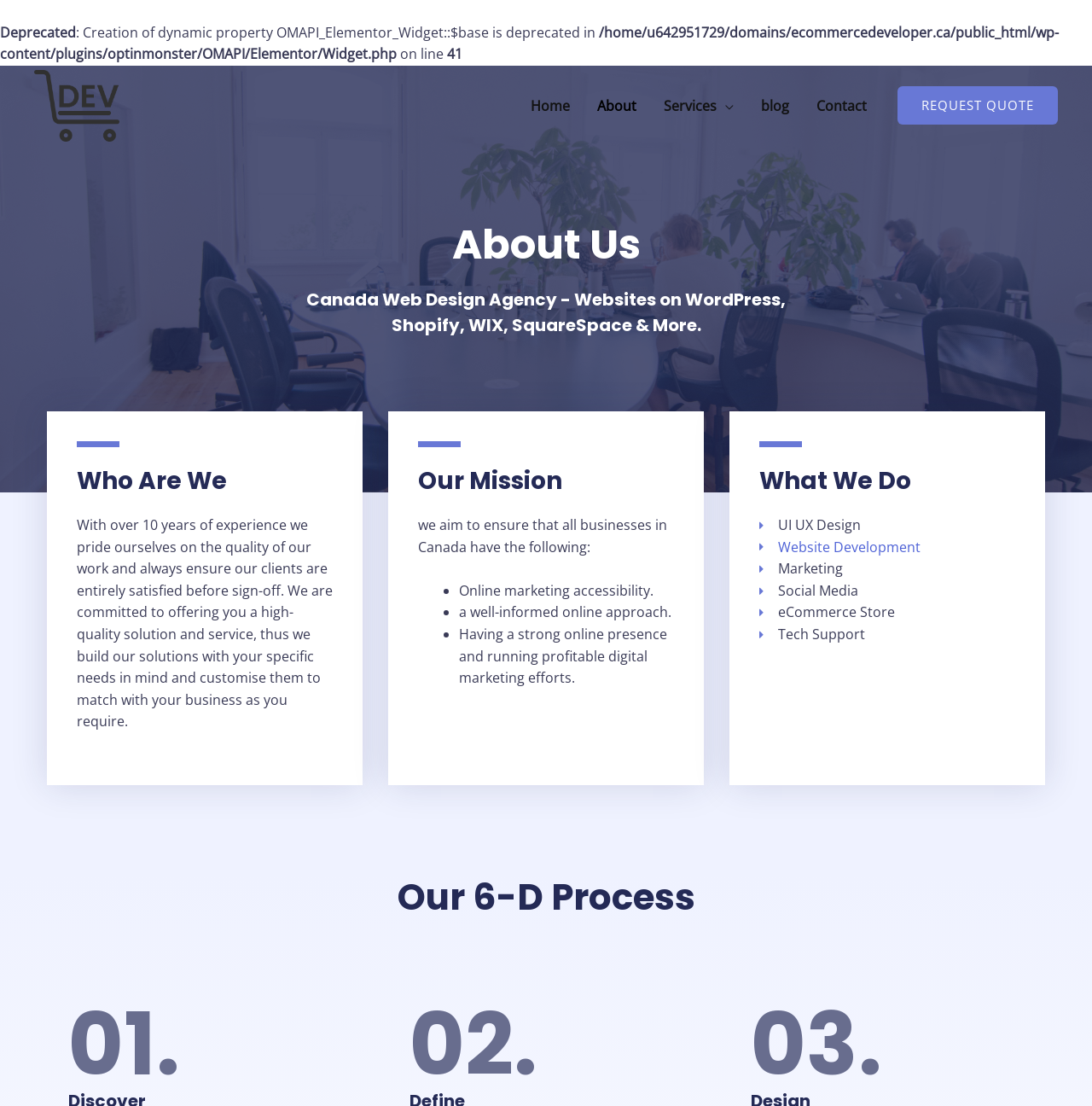Give a detailed explanation of the elements present on the webpage.

This webpage is about an ecommerce website designer team that offers website development services with a focus on quality and SEO suggestions. At the top, there is a notification area with several lines of deprecated code warnings. Below this, there is a prominent link to "shopify website developer | Ecommerce Developer | Online Store" accompanied by an image of an ecommerce developer. 

To the right of this link, there is a site navigation menu with links to "Home", "About", "Services", "blog", and "Contact". Further to the right, there is a call-to-action link to "REQUEST QUOTE". 

Below the navigation menu, there is an "About Us" section with a heading and a subheading that describes the company as a Canada web design agency. This section also includes a paragraph of text that outlines the company's commitment to quality and customer satisfaction. 

Underneath, there are three sections: "Who Are We", "Our Mission", and "What We Do". The "Who Are We" section has a heading and a paragraph of text that describes the company's experience and approach. The "Our Mission" section has a heading and a list of three bullet points that outline the company's goals, including online marketing accessibility, a well-informed online approach, and a strong online presence. The "What We Do" section has a heading and a list of services, including UI UX Design, Website Development, Marketing, Social Media, eCommerce Store, and Tech Support. 

Finally, at the bottom of the page, there is a heading that describes the company's 6-D process.